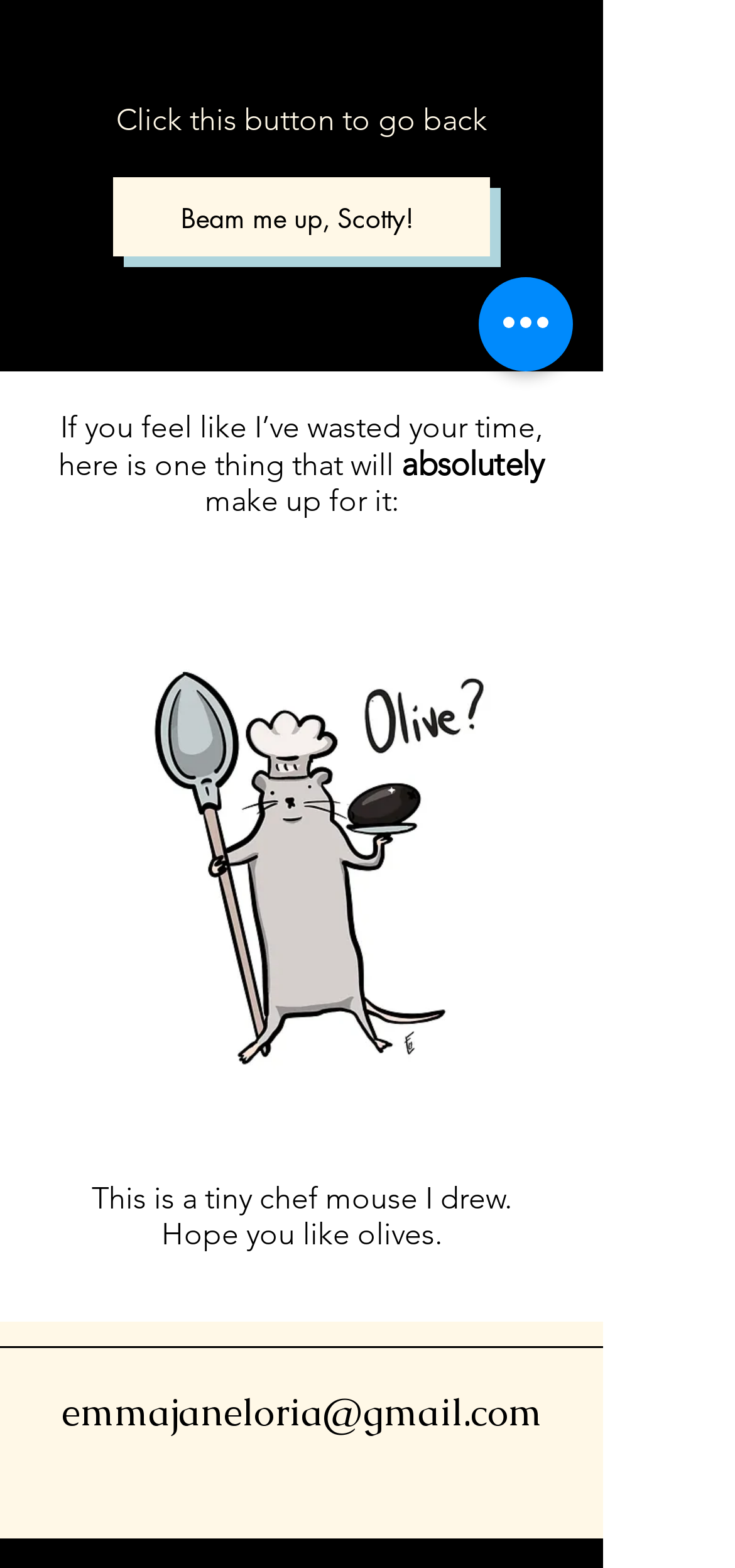Determine the bounding box for the HTML element described here: "aria-label="Instagram"". The coordinates should be given as [left, top, right, bottom] with each number being a float between 0 and 1.

[0.495, 0.928, 0.585, 0.97]